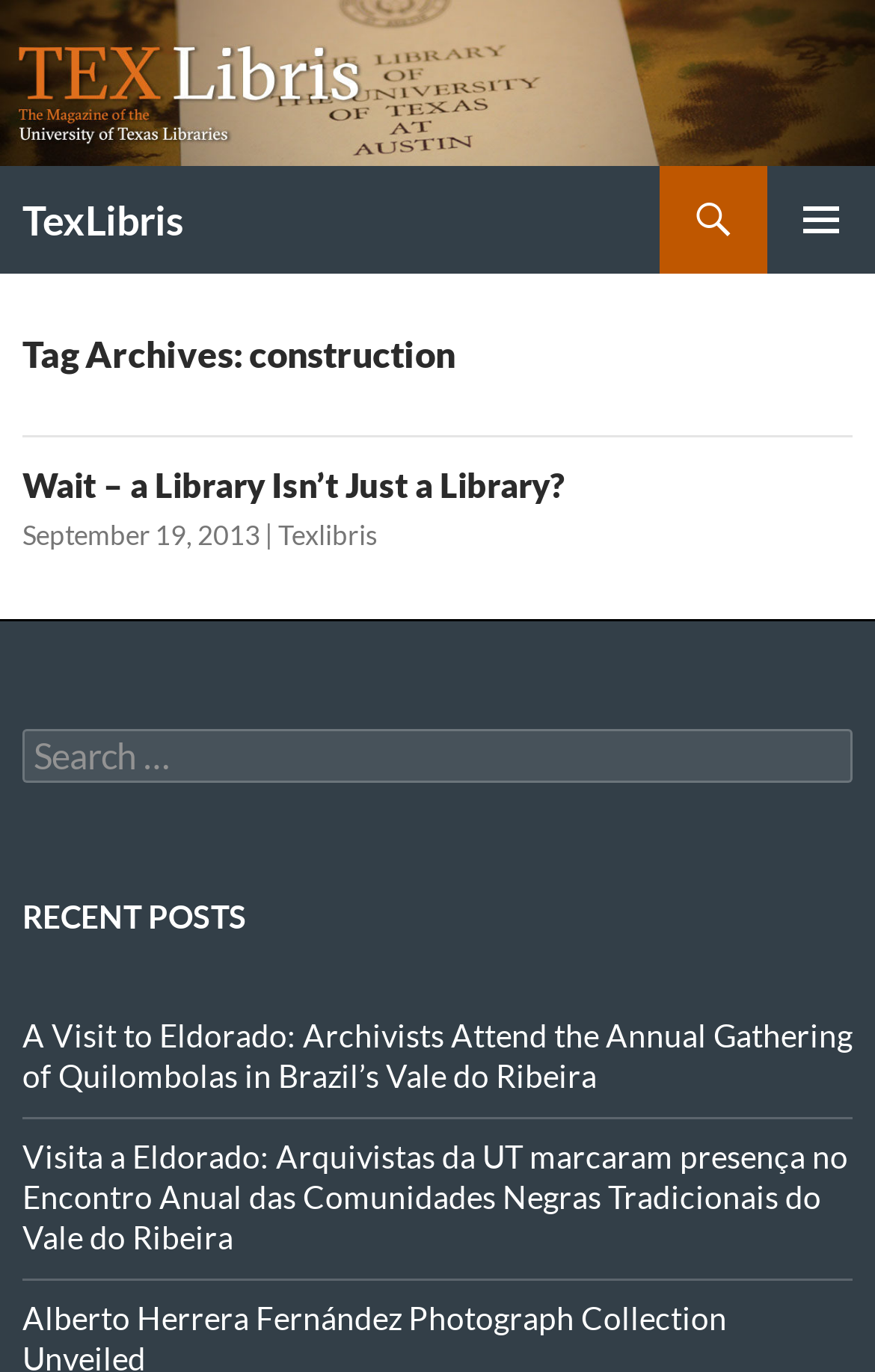For the element described, predict the bounding box coordinates as (top-left x, top-left y, bottom-right x, bottom-right y). All values should be between 0 and 1. Element description: September 19, 2013

[0.026, 0.378, 0.297, 0.403]